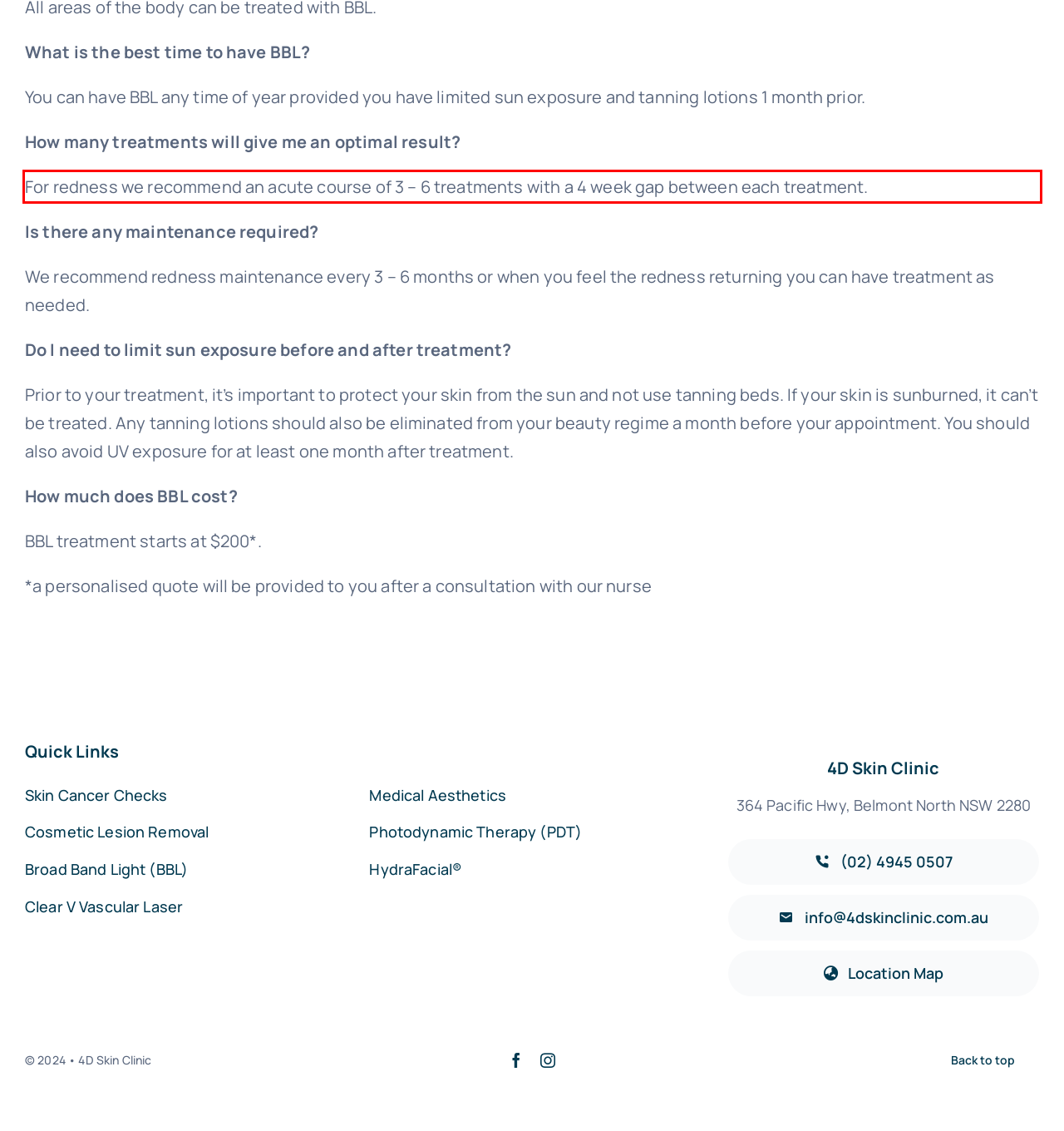You have a screenshot of a webpage with a red bounding box. Identify and extract the text content located inside the red bounding box.

For redness we recommend an acute course of 3 – 6 treatments with a 4 week gap between each treatment.